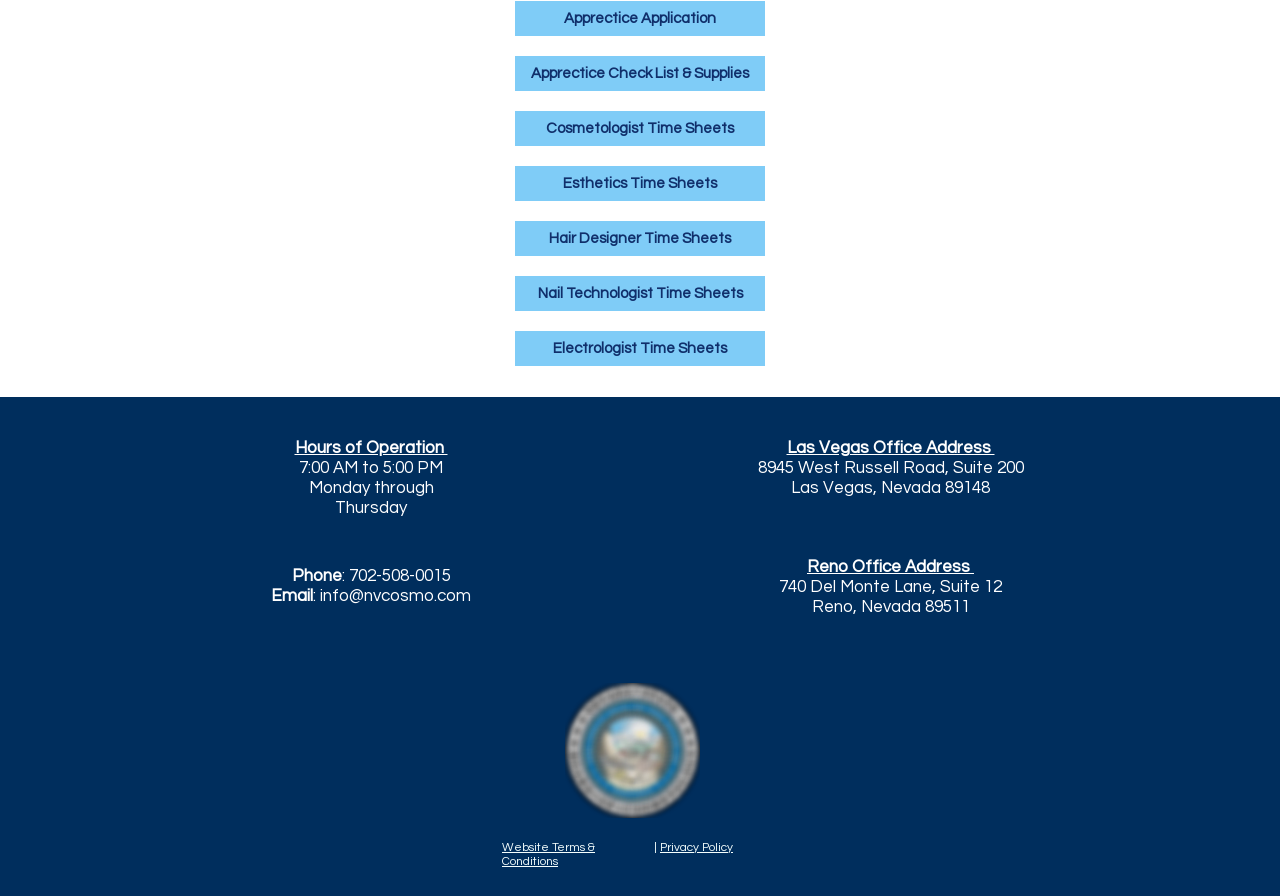What is the phone number of the office?
Please provide a comprehensive answer based on the information in the image.

I found the phone number by looking at the heading element that contains the text 'Phone: 702-508-0015 Email: info@nvcosmo.com'.